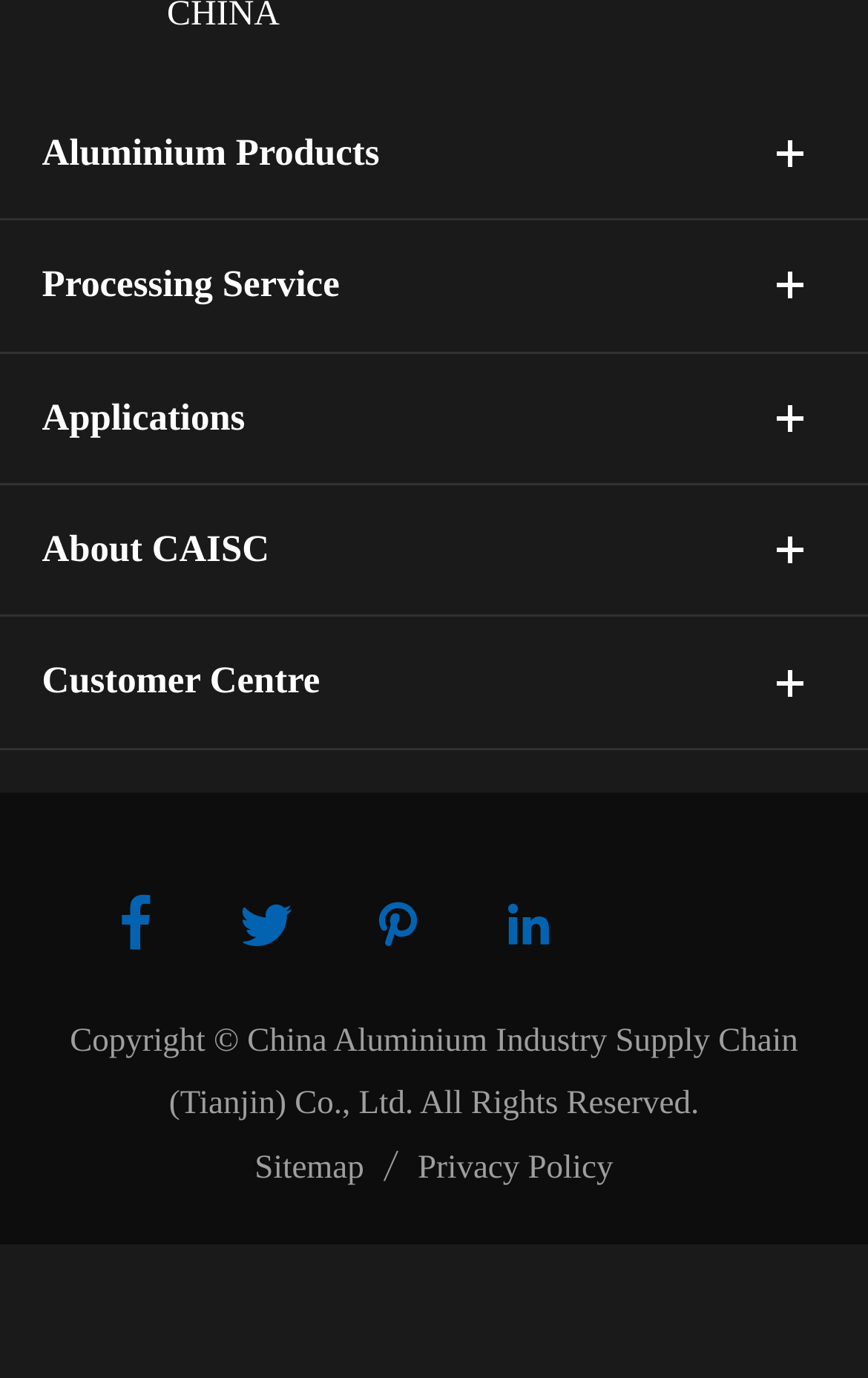Find the bounding box coordinates of the area to click in order to follow the instruction: "Learn about CAISC".

[0.048, 0.352, 0.31, 0.447]